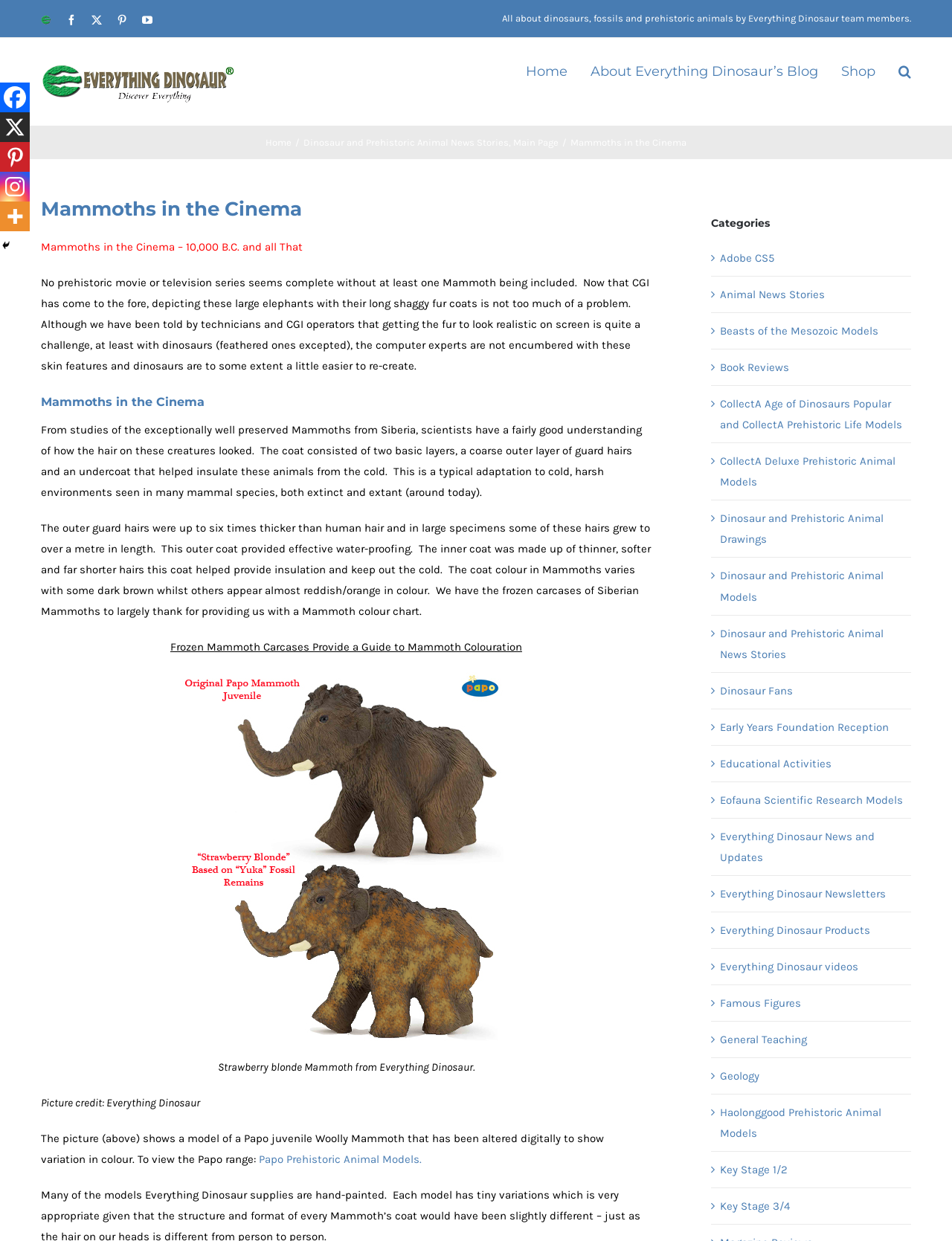Offer a detailed explanation of the webpage layout and contents.

This webpage is about Mammoths in the cinema, specifically discussing their depiction in movies and television series. At the top, there is a navigation bar with links to the website's main sections, including "Home", "About Everything Dinosaur's Blog", and "Shop". Below this, there is a title bar with links to "Home", "Dinosaur and Prehistoric Animal News Stories", and "Main Page". 

The main content of the webpage is divided into sections, with headings and paragraphs of text. The first section discusses how CGI has made it easier to depict Mammoths in movies and TV shows, and how scientists have learned about their hair and coat colors from well-preserved Siberian Mammoths. 

There are several images on the page, including one of a digitally altered model of a Papo juvenile Woolly Mammoth showing variation in color. There are also links to other related topics, such as "Mammoth coat colours" and "Papo Prehistoric Animal Models". 

On the right side of the page, there is a list of categories, including "Animal News Stories", "Book Reviews", "Dinosaur and Prehistoric Animal Models", and many others. At the bottom of the page, there is a link to "Go to Top" and a set of social media links, including Facebook, Pinterest, and Instagram.